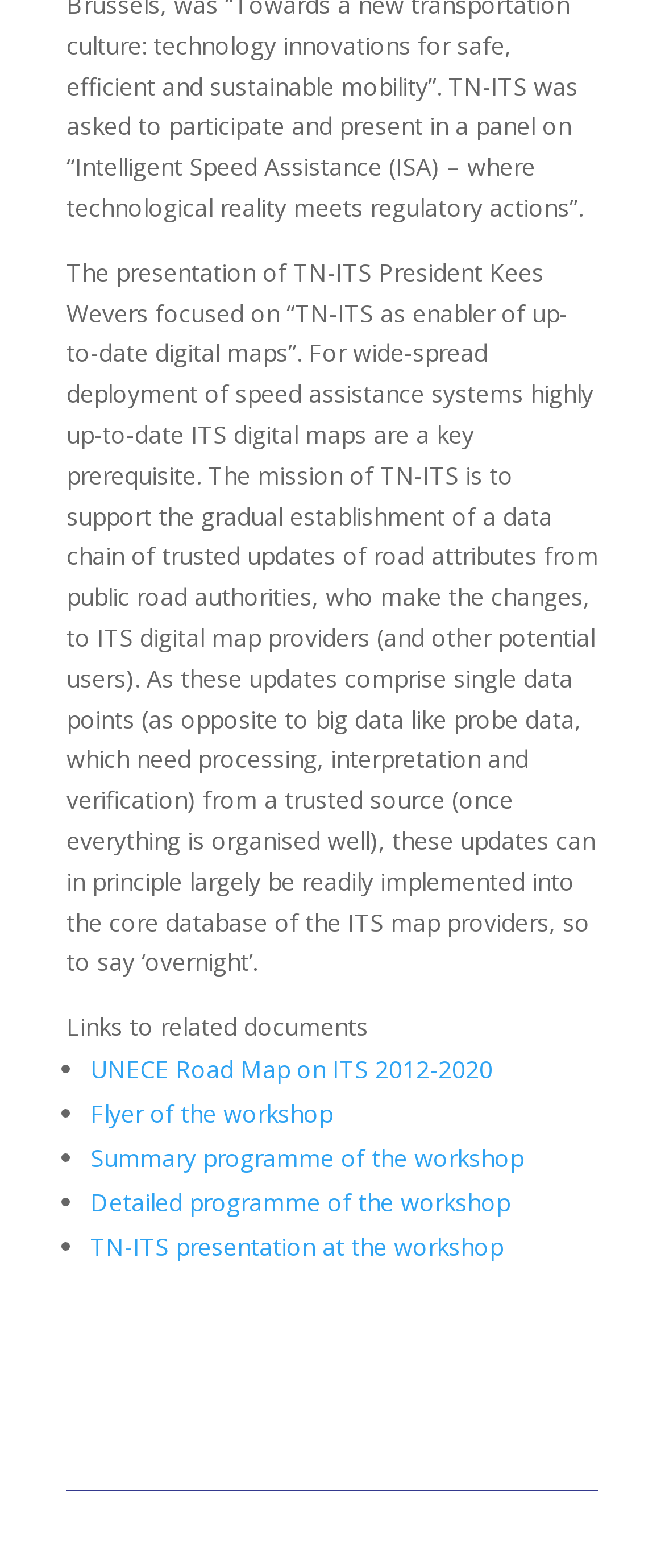What is the context of the presentation?
Refer to the image and answer the question using a single word or phrase.

Workshop